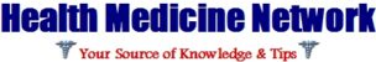What is the tone of the design?
Look at the webpage screenshot and answer the question with a detailed explanation.

The caption describes the design as clean and professional, which suggests that the tone of the design is formal, organized, and trustworthy, conveying a sense of authority and expertise in the medical field.